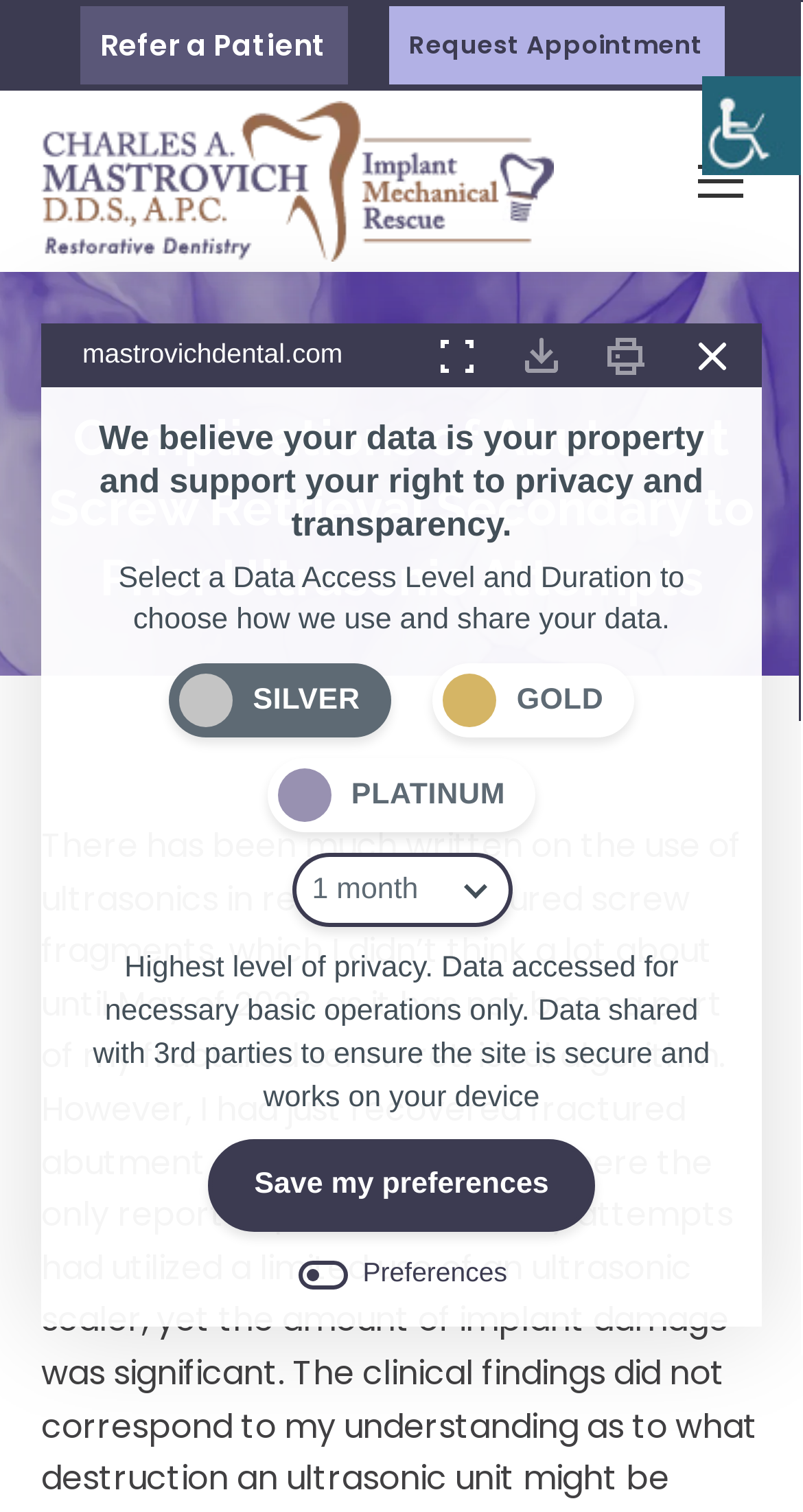Predict the bounding box of the UI element that fits this description: "Preferences".

[0.368, 0.829, 0.632, 0.857]